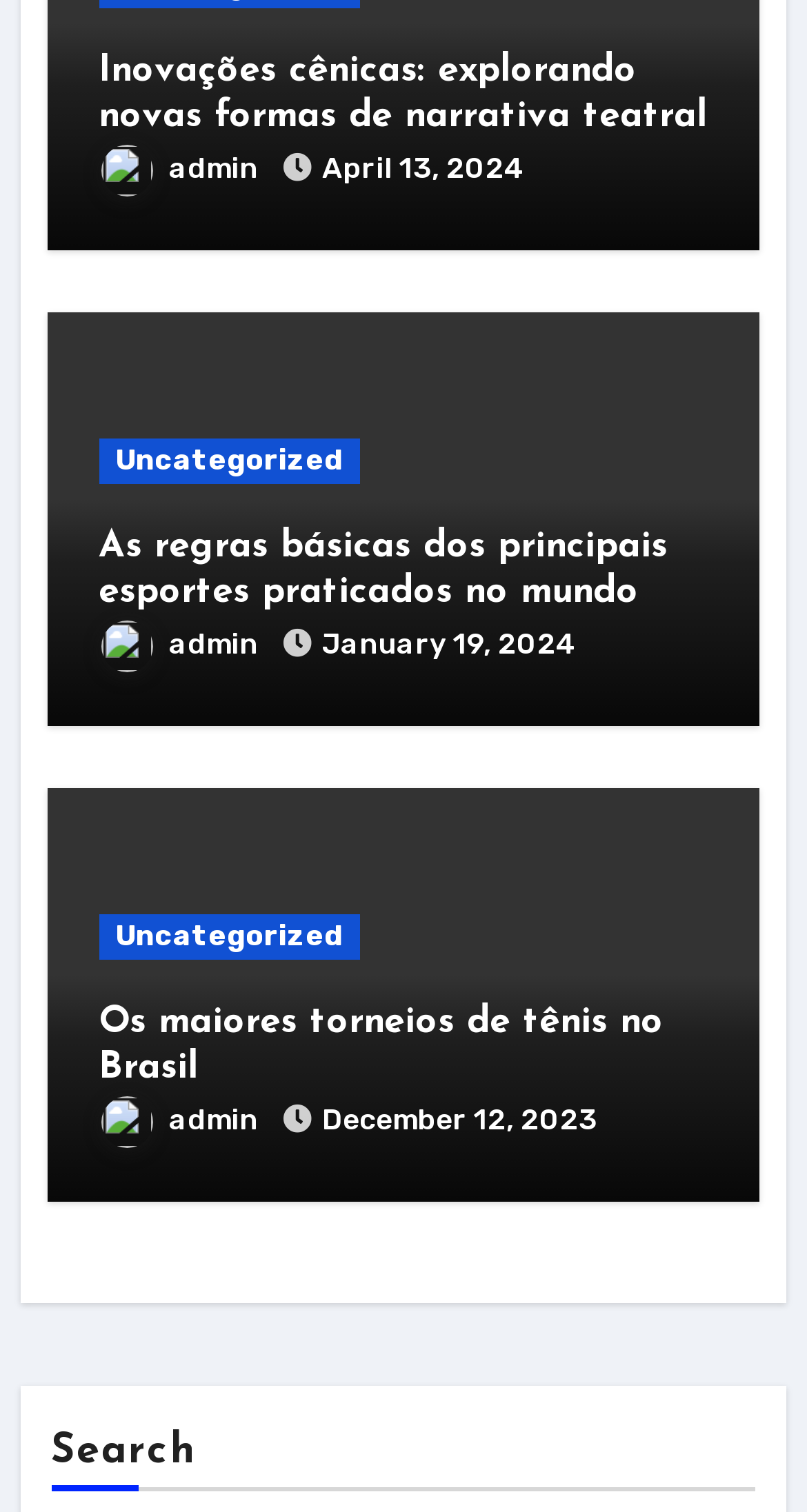Please identify the coordinates of the bounding box that should be clicked to fulfill this instruction: "check the post from December 12, 2023".

[0.399, 0.73, 0.74, 0.753]